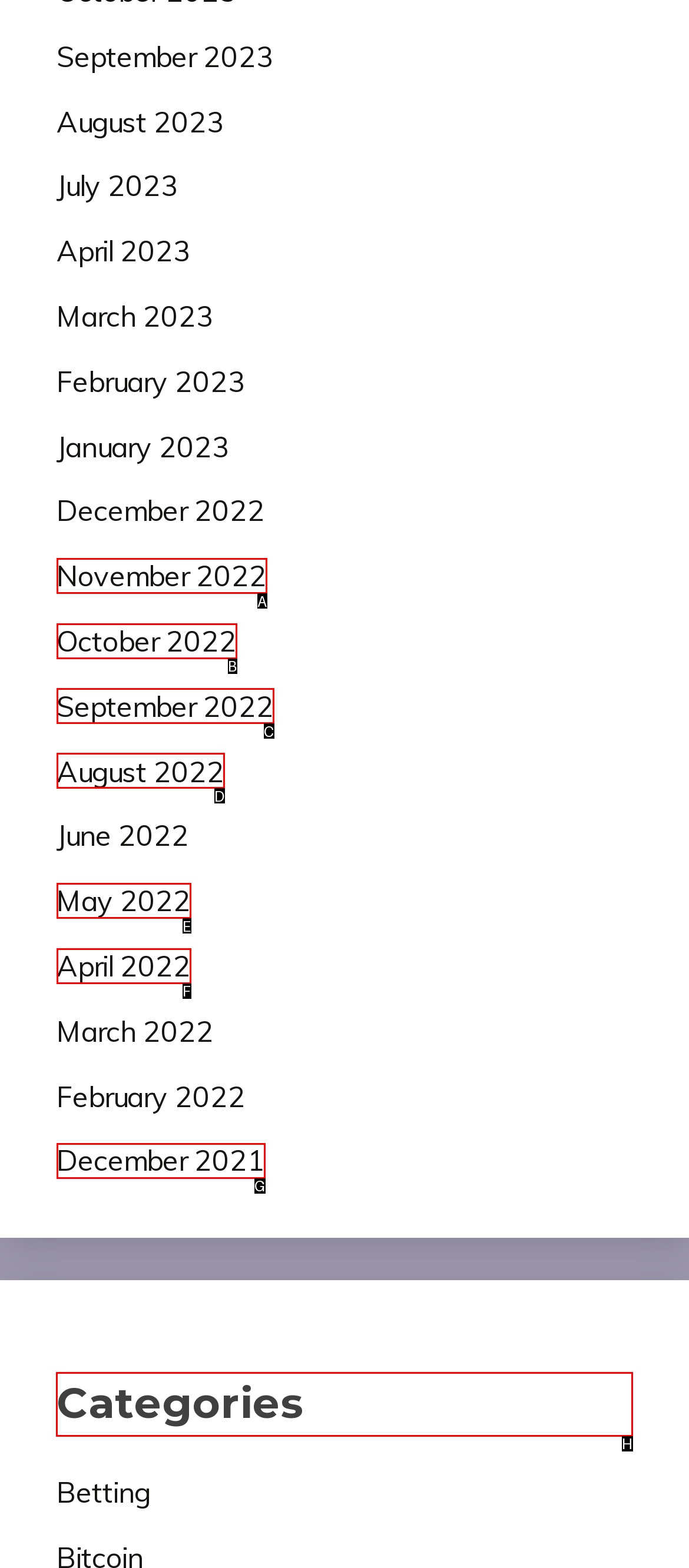Determine which option you need to click to execute the following task: Browse Categories. Provide your answer as a single letter.

H